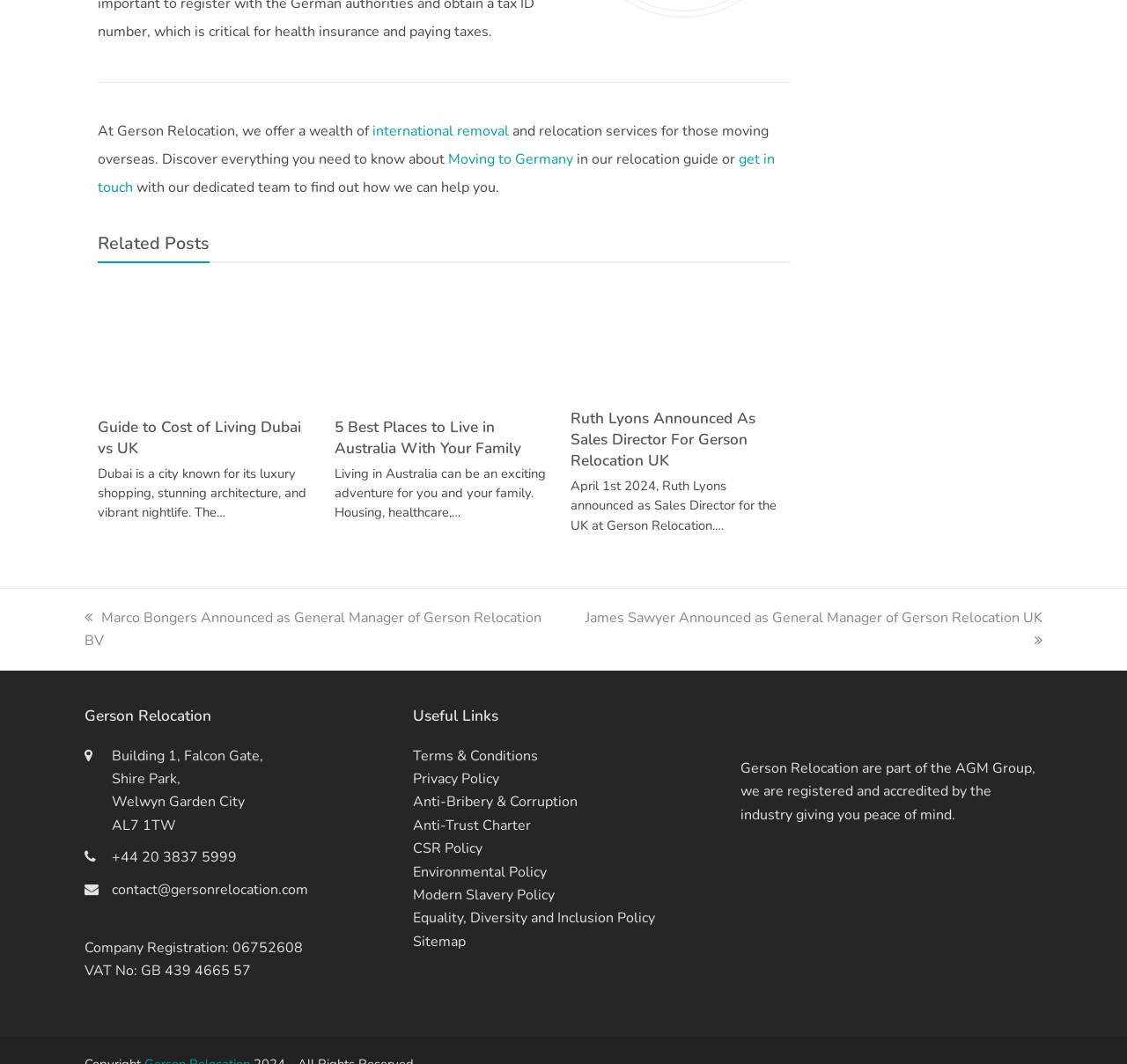Locate the bounding box coordinates of the area that needs to be clicked to fulfill the following instruction: "Click on CONTACT". The coordinates should be in the format of four float numbers between 0 and 1, namely [left, top, right, bottom].

None